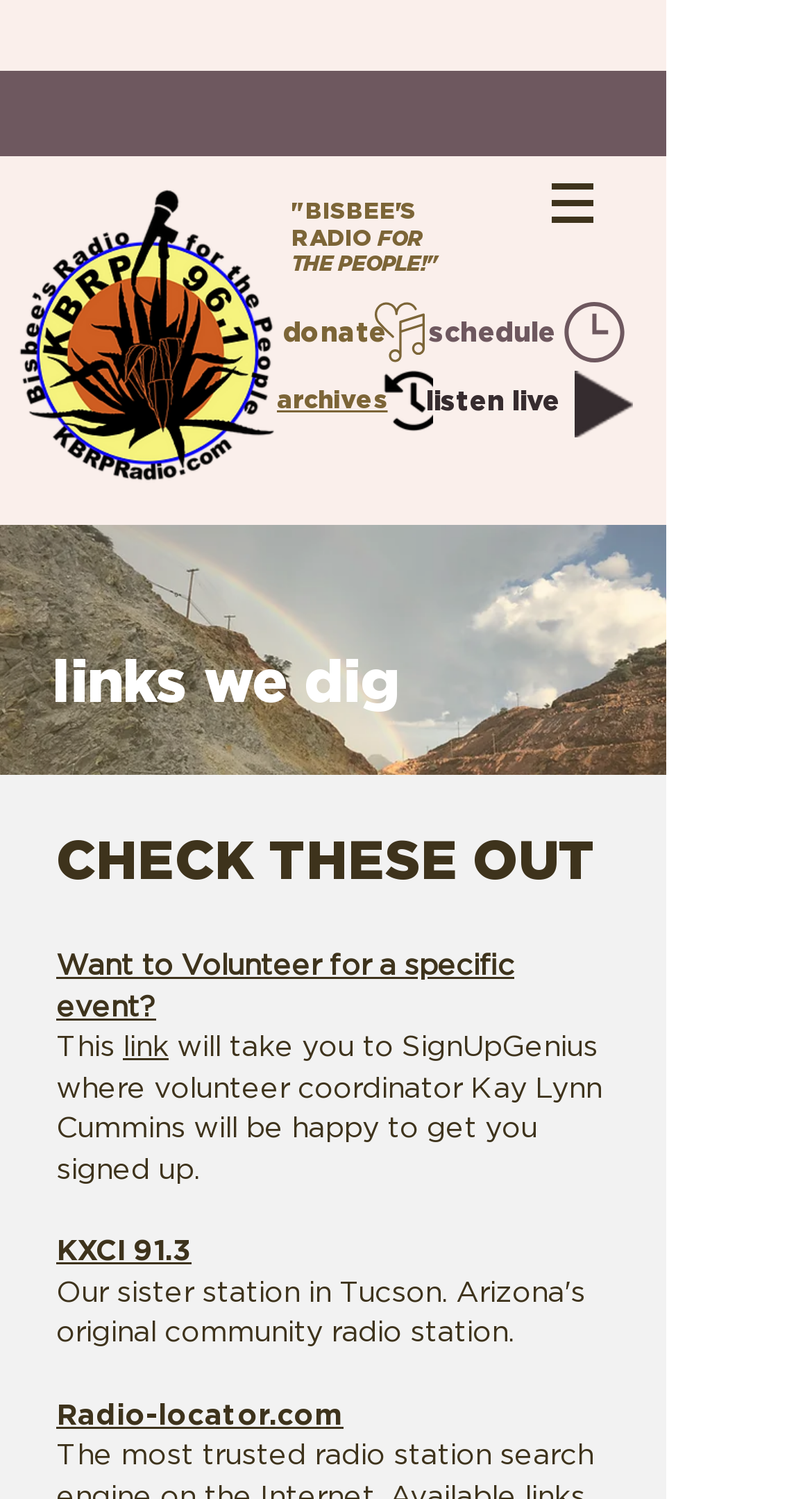Please respond to the question with a concise word or phrase:
What is the name of the radio station?

KBRP LP 96.1